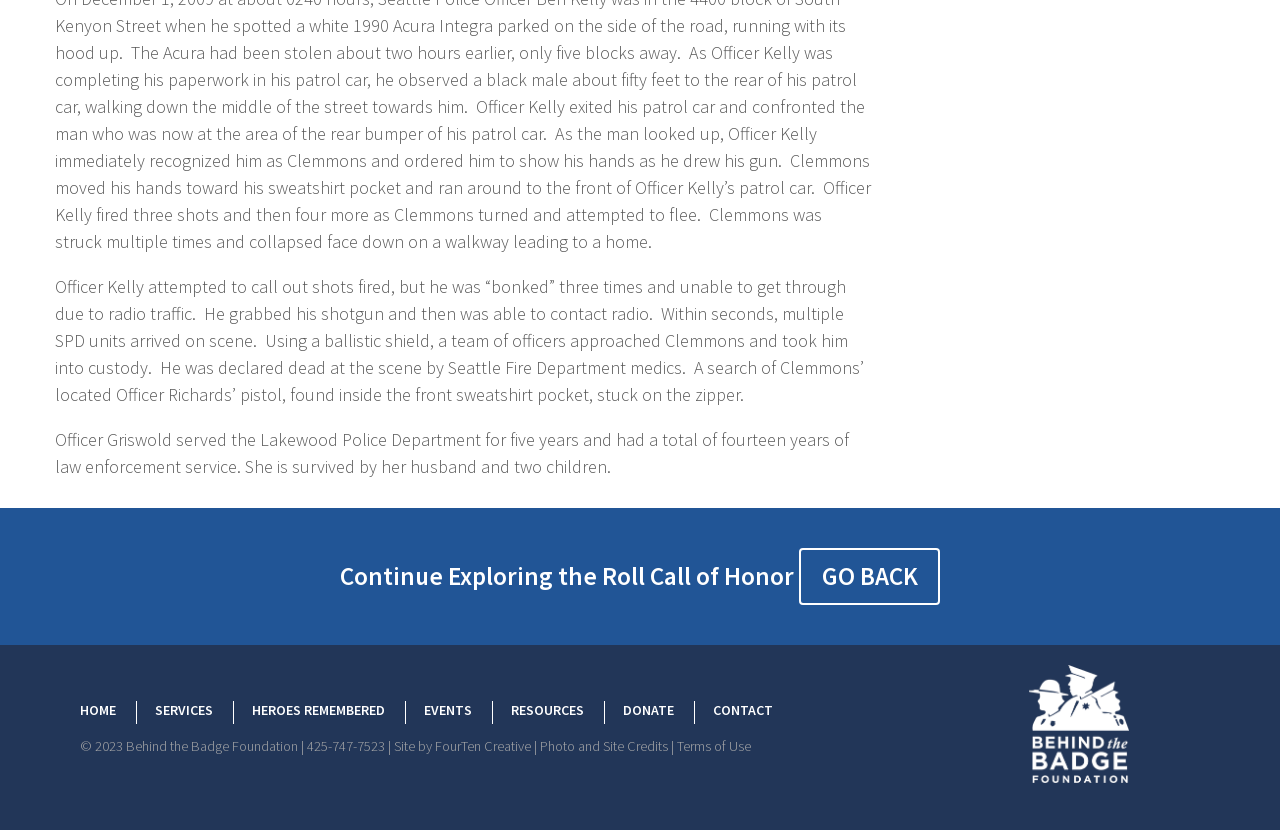Use the information in the screenshot to answer the question comprehensively: What is the name of the police department Officer Griswold served?

The text states that Officer Griswold served the Lakewood Police Department for five years and had a total of fourteen years of law enforcement service.